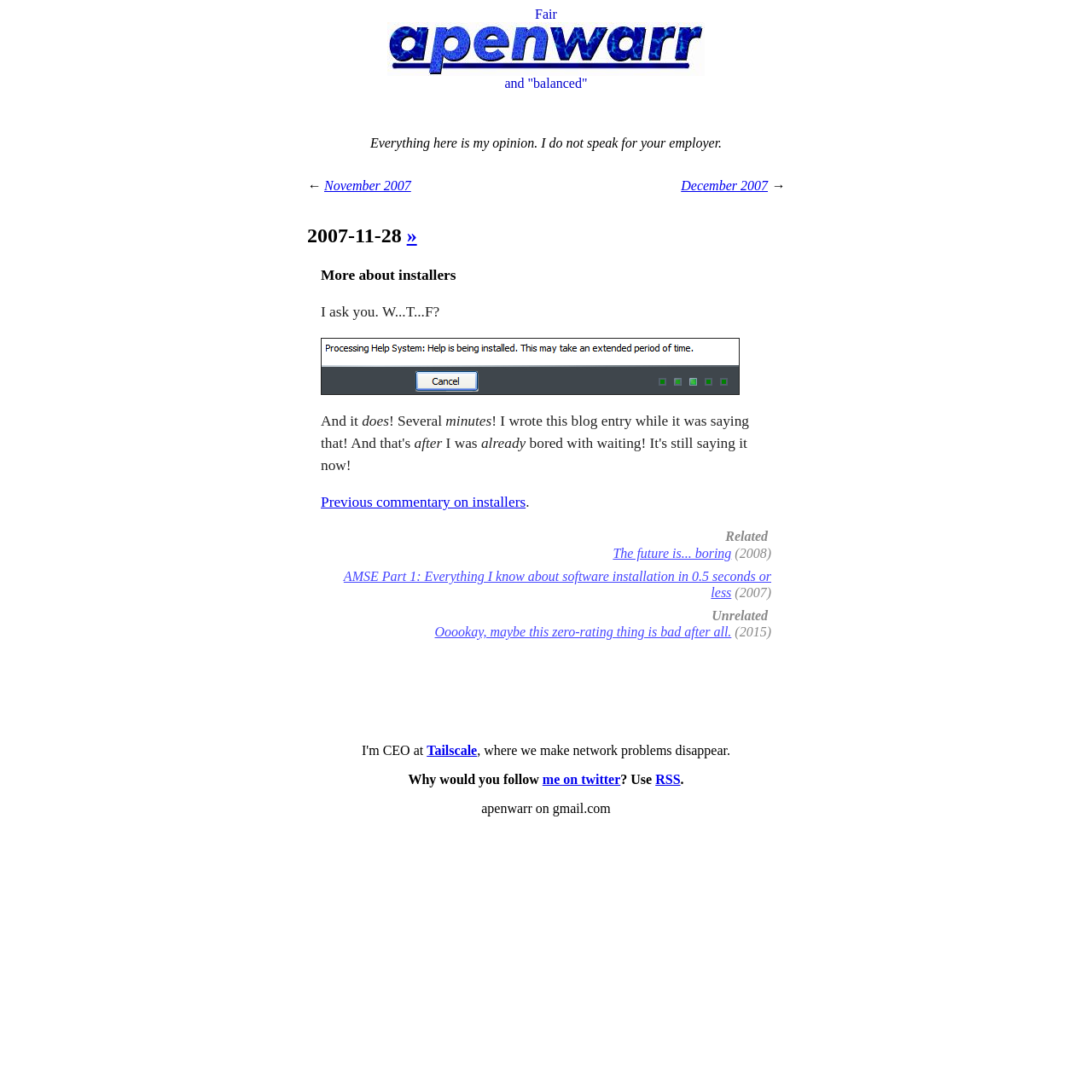What is the author's email address?
Please provide a comprehensive answer based on the contents of the image.

The author's email address is mentioned at the bottom of the webpage as 'apenwarr on gmail.com'.